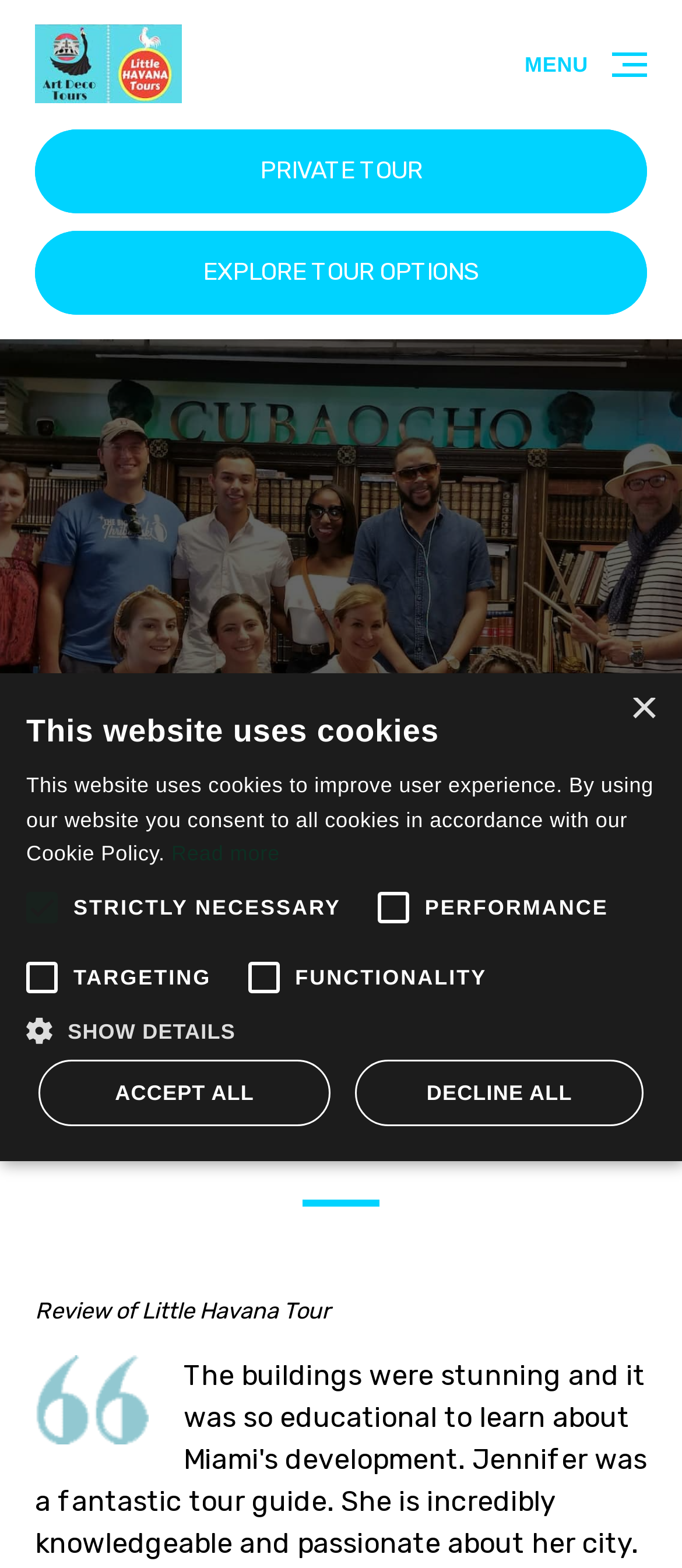How many buttons are there in the alert section?
Using the image provided, answer with just one word or phrase.

4